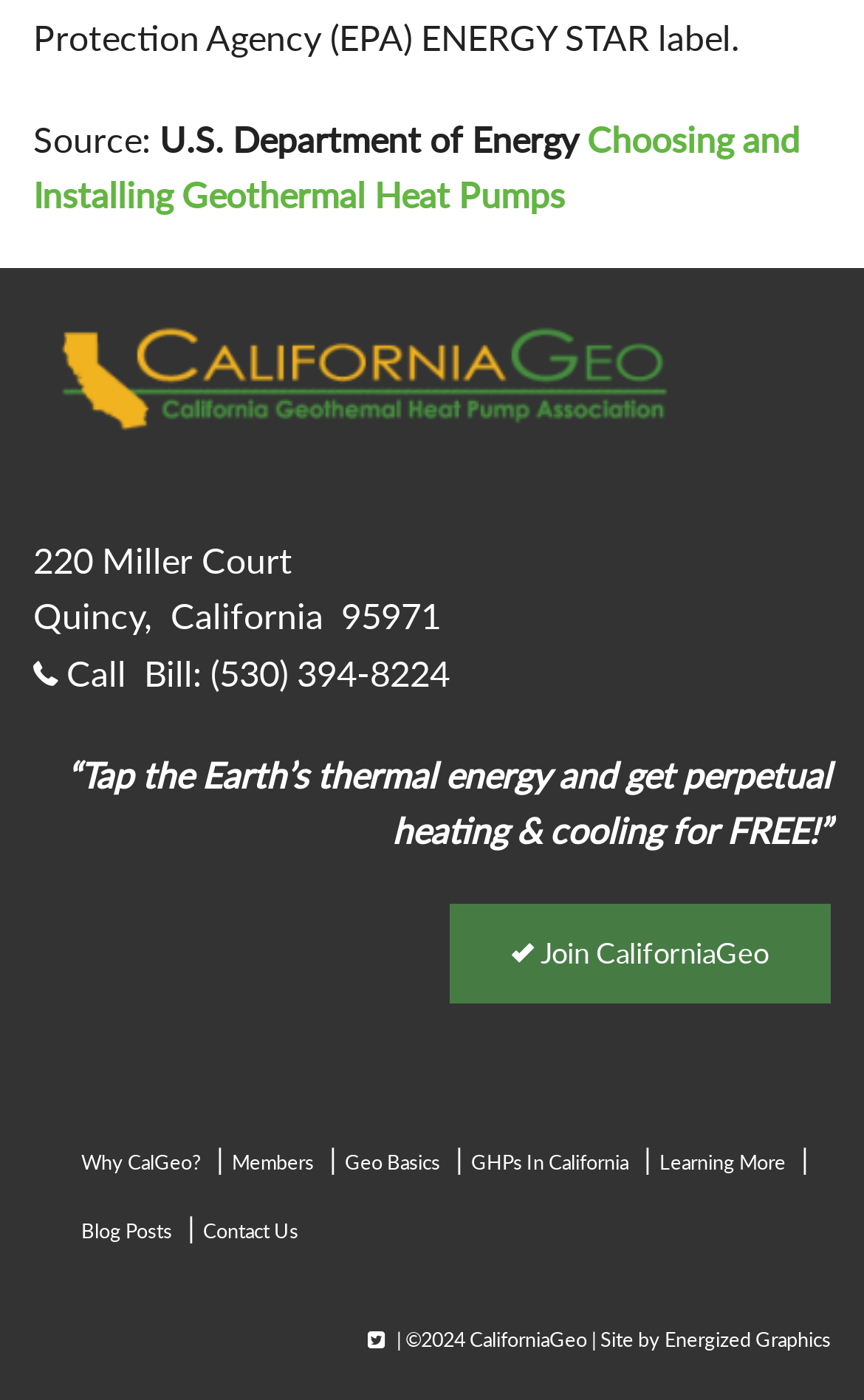Given the webpage screenshot, identify the bounding box of the UI element that matches this description: "GHPs In California".

[0.535, 0.815, 0.737, 0.845]